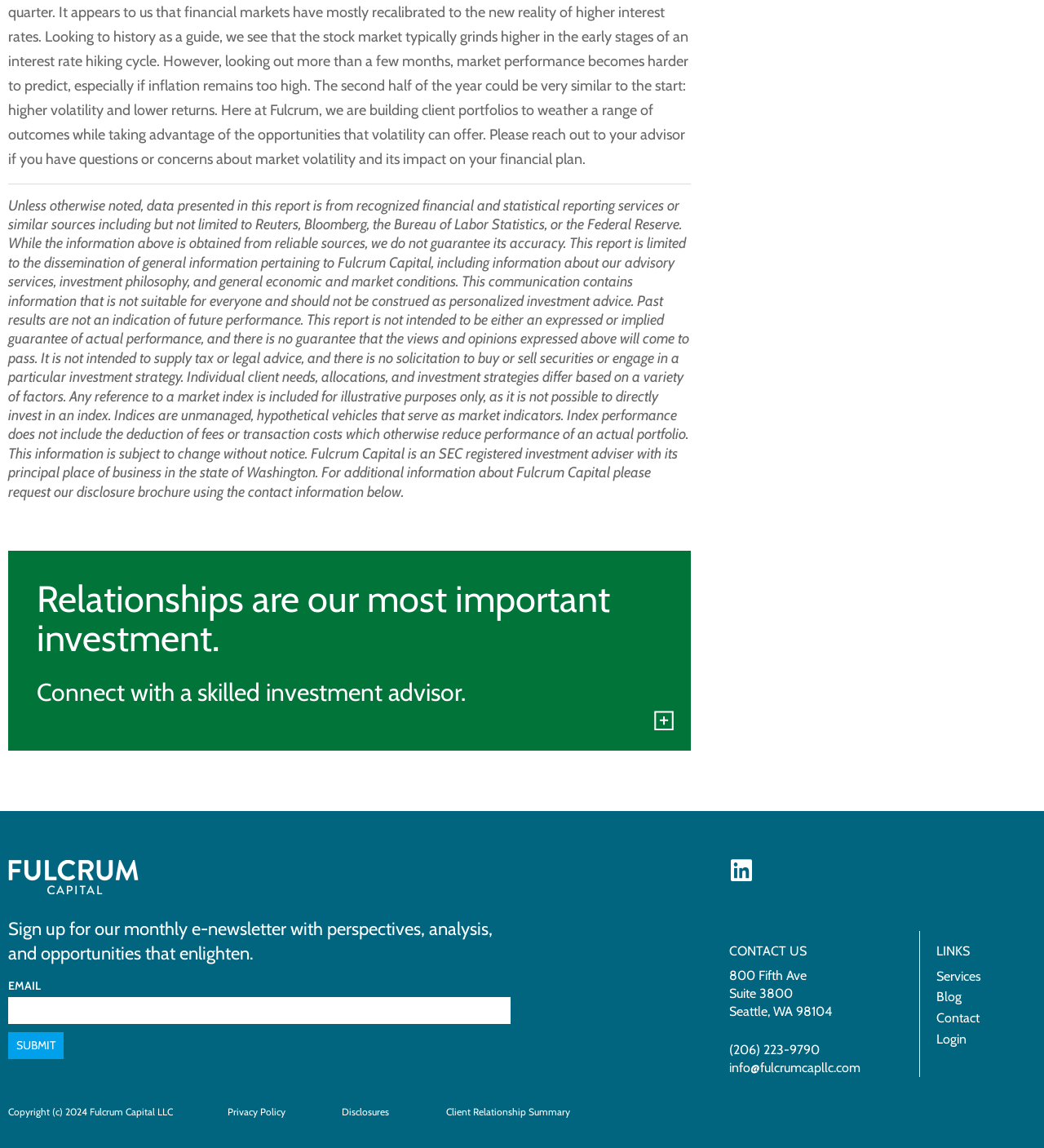Provide a brief response to the question below using a single word or phrase: 
What is the name of the investment adviser?

Fulcrum Capital